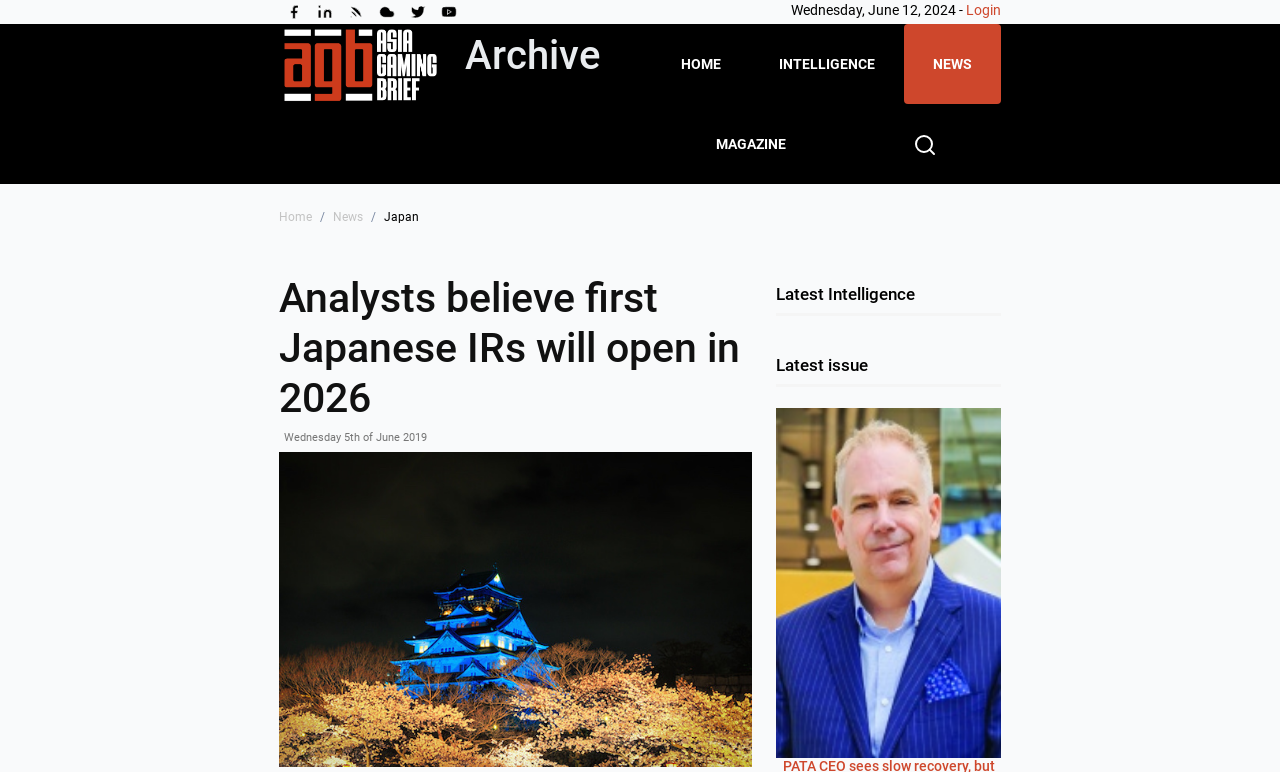Produce a meticulous description of the webpage.

The webpage appears to be an article page from the Asia Gaming Brief (AGB) website. At the top left, there is an AGB logo, and next to it, a navigation menu with links to "HOME", "INTELLIGENCE", "NEWS", "MAGAZINE", and a search icon. Below the navigation menu, there is a breadcrumb trail showing the path "Home > News > Japan".

The main content of the page is an article titled "Analysts believe first Japanese IRs will open in 2026", which is displayed prominently in the center of the page. The article's publication date, "Wednesday 5th of June 2019", is shown below the title. To the right of the article title, there is a large image that takes up most of the page's width.

Above the article, there are several social media links, including Facebook, LinkedIn, RSS feed, Soundcloud, Twitter, and YouTube, each accompanied by a small icon. These links are aligned horizontally and take up the top section of the page.

On the right side of the page, there are two headings: "Latest Intelligence" and "Latest issue", with a magazine cover image below the latter heading. The magazine cover image is quite large and takes up most of the right side of the page.

At the top right, there is a "Login" link, and below it, a date display showing "Wednesday, June 12, 2024".